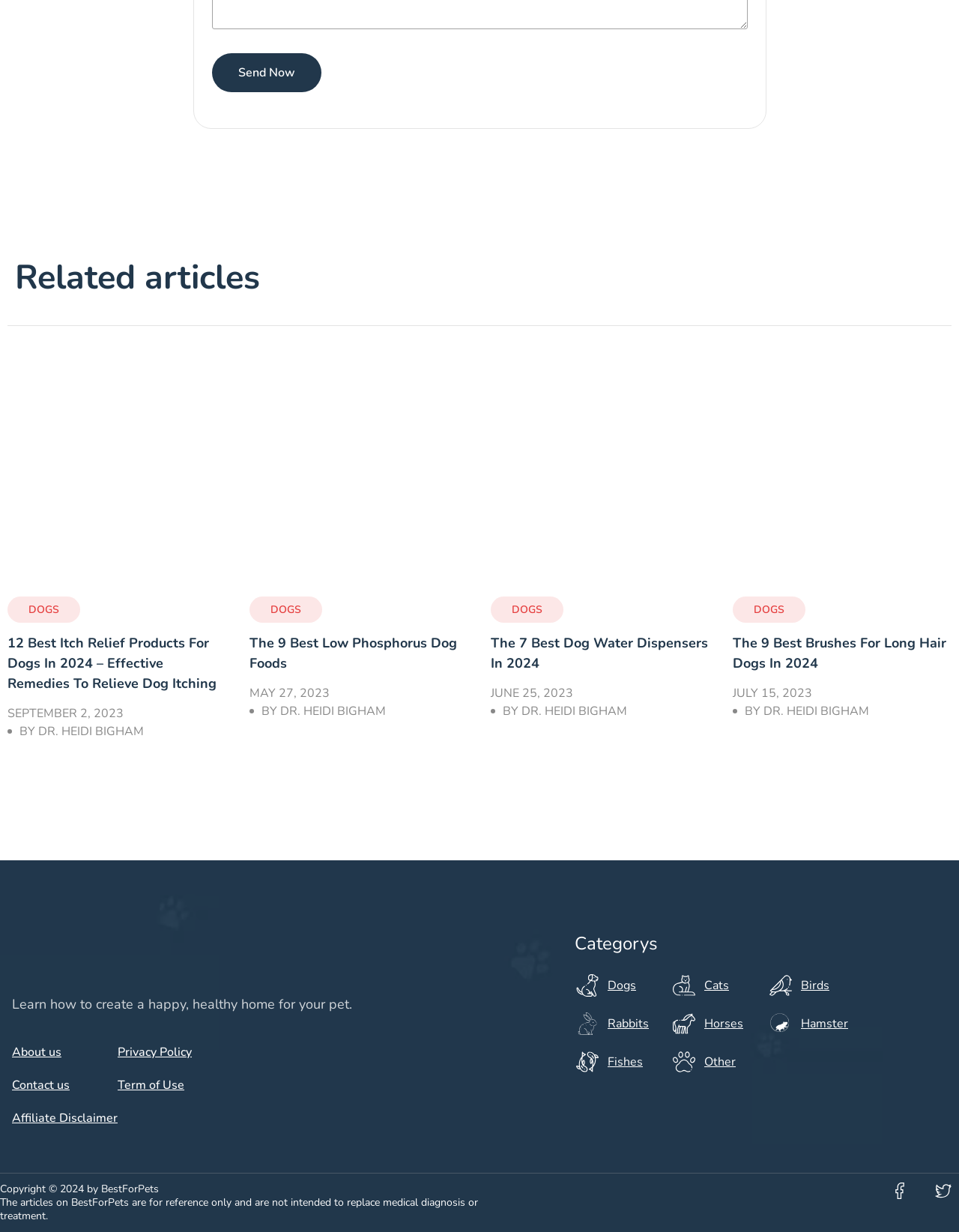Find the bounding box coordinates for the UI element that matches this description: "Scroll to top".

None